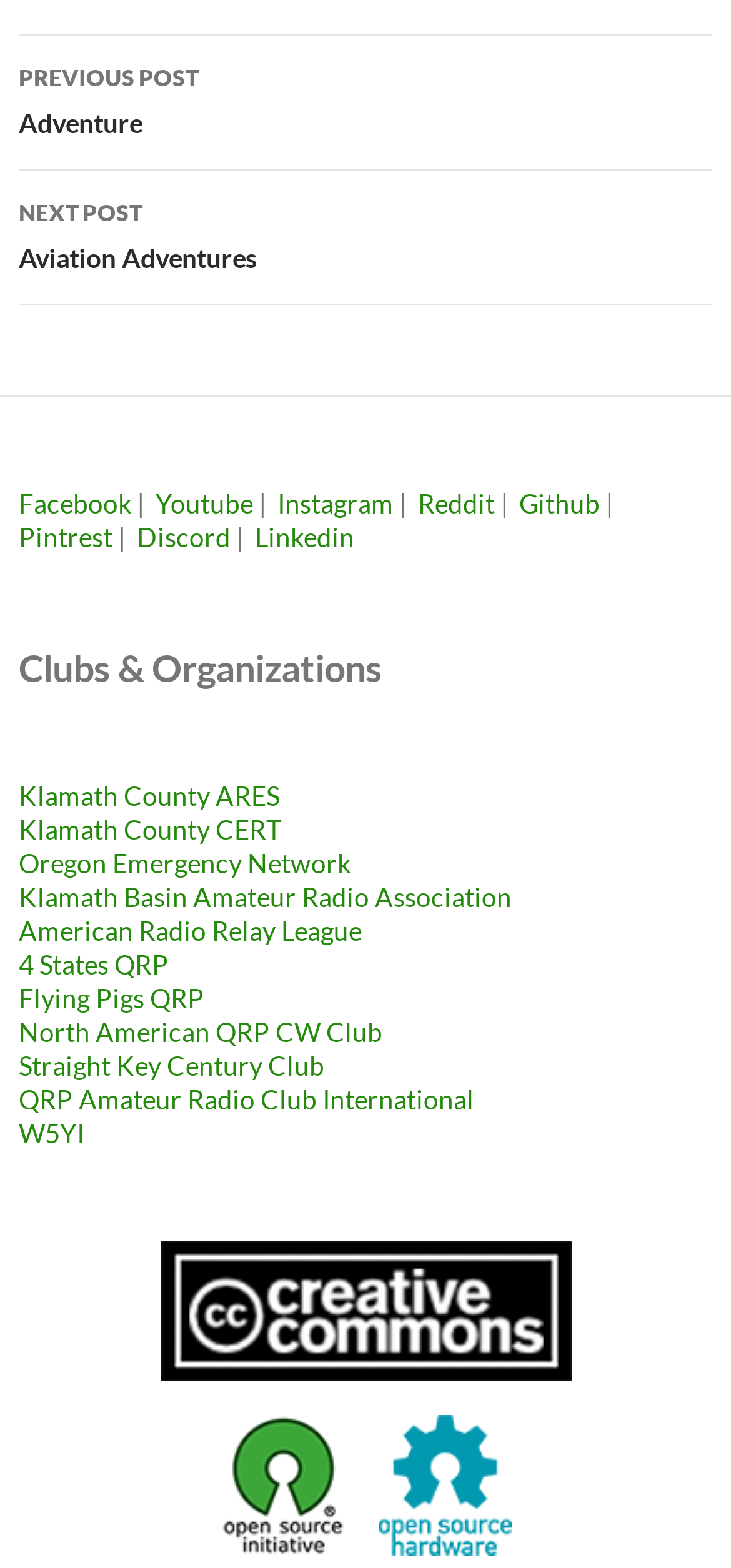How many social media links are there?
Refer to the screenshot and answer in one word or phrase.

8